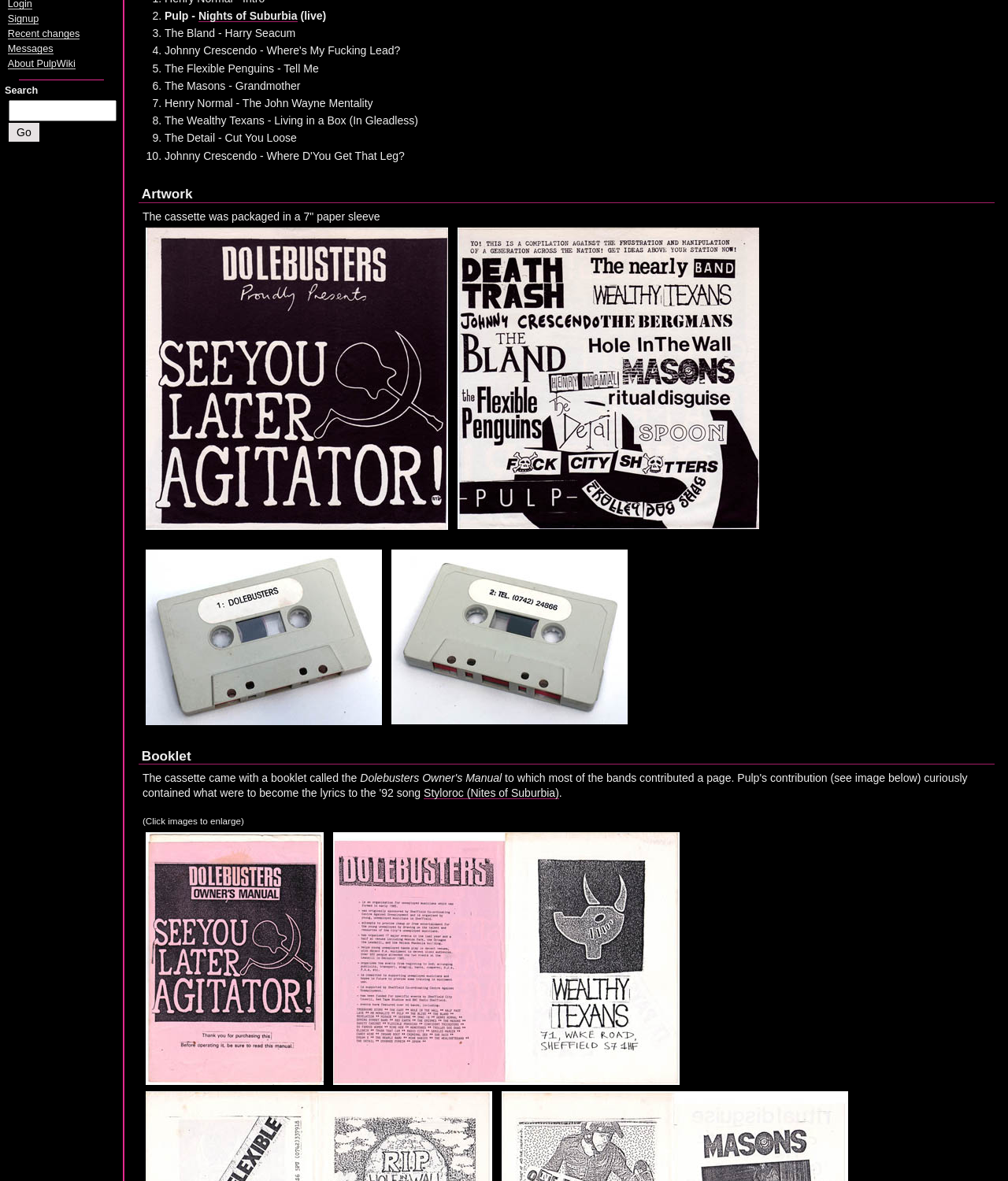Please find the bounding box coordinates in the format (top-left x, top-left y, bottom-right x, bottom-right y) for the given element description. Ensure the coordinates are floating point numbers between 0 and 1. Description: Styloroc (Nites of Suburbia)

[0.42, 0.666, 0.555, 0.676]